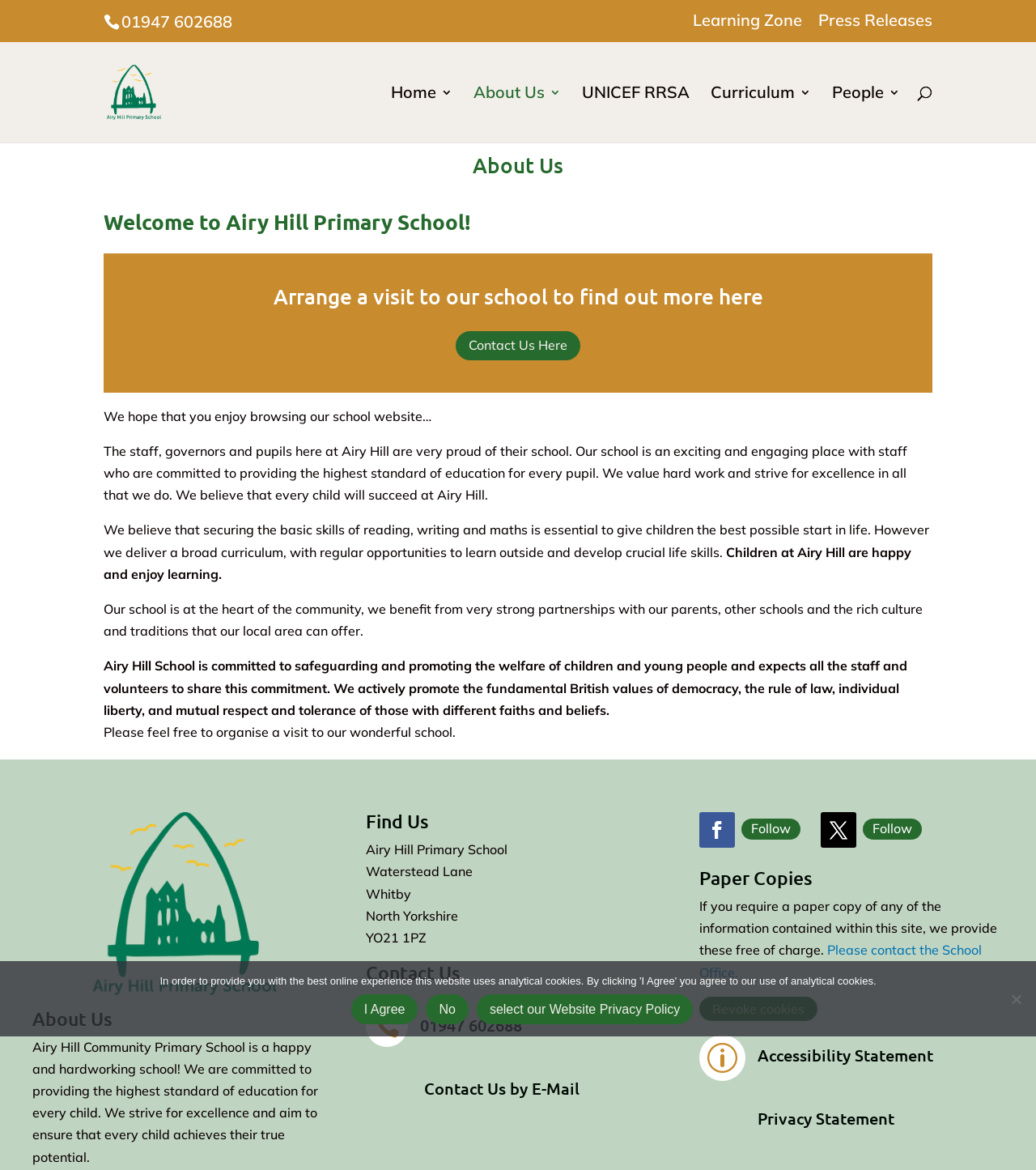Produce a meticulous description of the webpage.

The webpage is about Airy Hill Primary School, with a focus on its "About Us" section. At the top, there is a phone number "01947 602688" and several links to different sections of the website, including "Learning Zone", "Press Releases", and "Home". Below these links, there is a logo of the school with the text "Airy Hill Primary School" and a search bar.

The main content of the page is divided into several sections. The first section has a heading "About Us" and a subheading "Welcome to Airy Hill Primary School!". There is a link to "Contact Us Here" and a paragraph of text describing the school's values and mission.

The next section has several paragraphs of text describing the school's approach to education, its commitment to safeguarding and promoting the welfare of children, and its values of democracy, the rule of law, individual liberty, and mutual respect and tolerance.

Below these paragraphs, there is an image and a heading "About Us" again, followed by a section with the school's address, "Airy Hill Primary School, Waterstead Lane, Whitby, North Yorkshire, YO21 1PZ".

The page also has a "Contact Us" section with a phone number, an email address, and links to social media platforms. There are also links to "Paper Copies" and "Revoke cookies" at the bottom of the page.

Additionally, there is a "Cookie Notice" dialog box at the bottom of the page with links to "I Agree", "No", and "Website Privacy Policy".